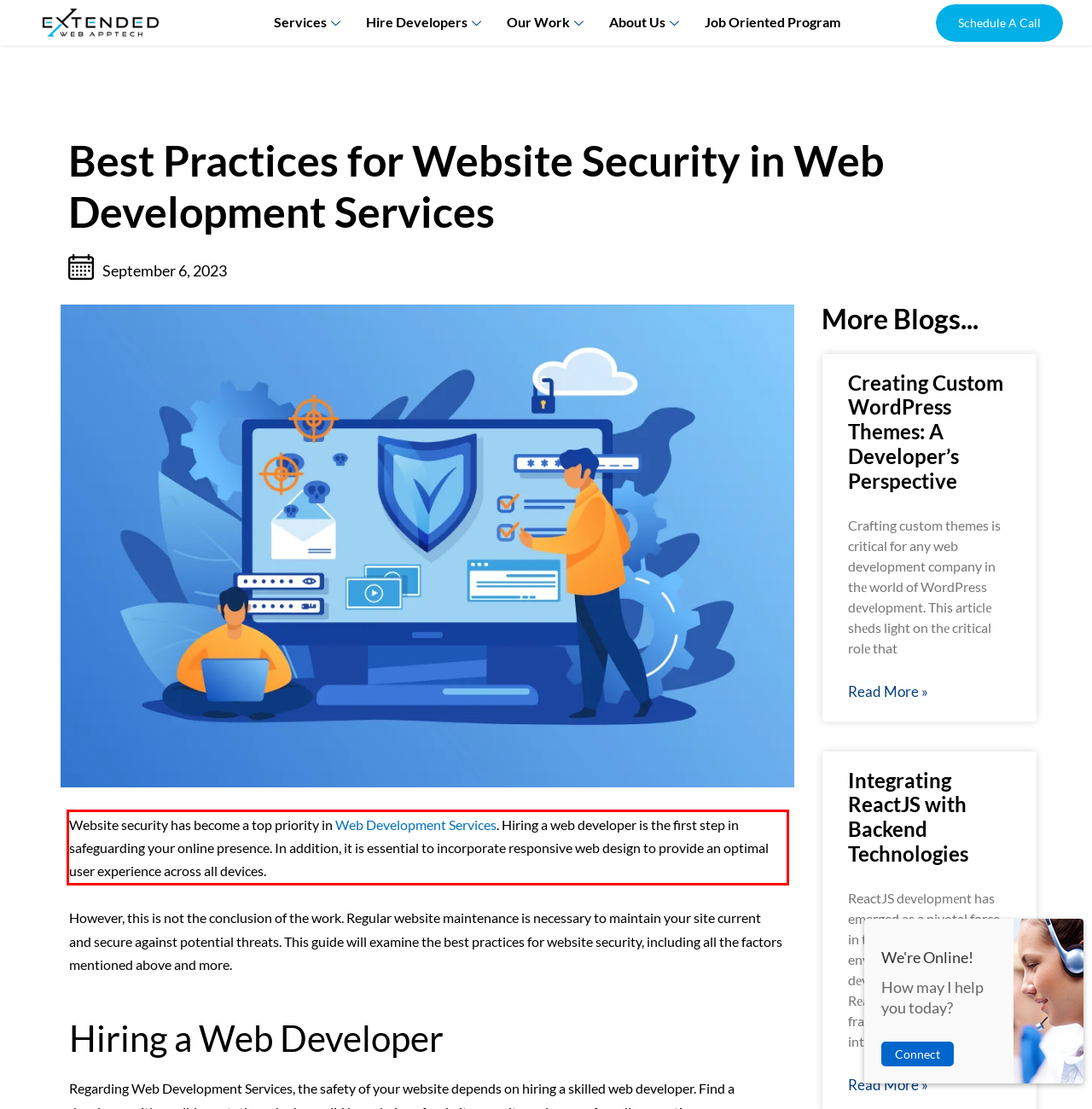Please analyze the screenshot of a webpage and extract the text content within the red bounding box using OCR.

Website security has become a top priority in Web Development Services. Hiring a web developer is the first step in safeguarding your online presence. In addition, it is essential to incorporate responsive web design to provide an optimal user experience across all devices.